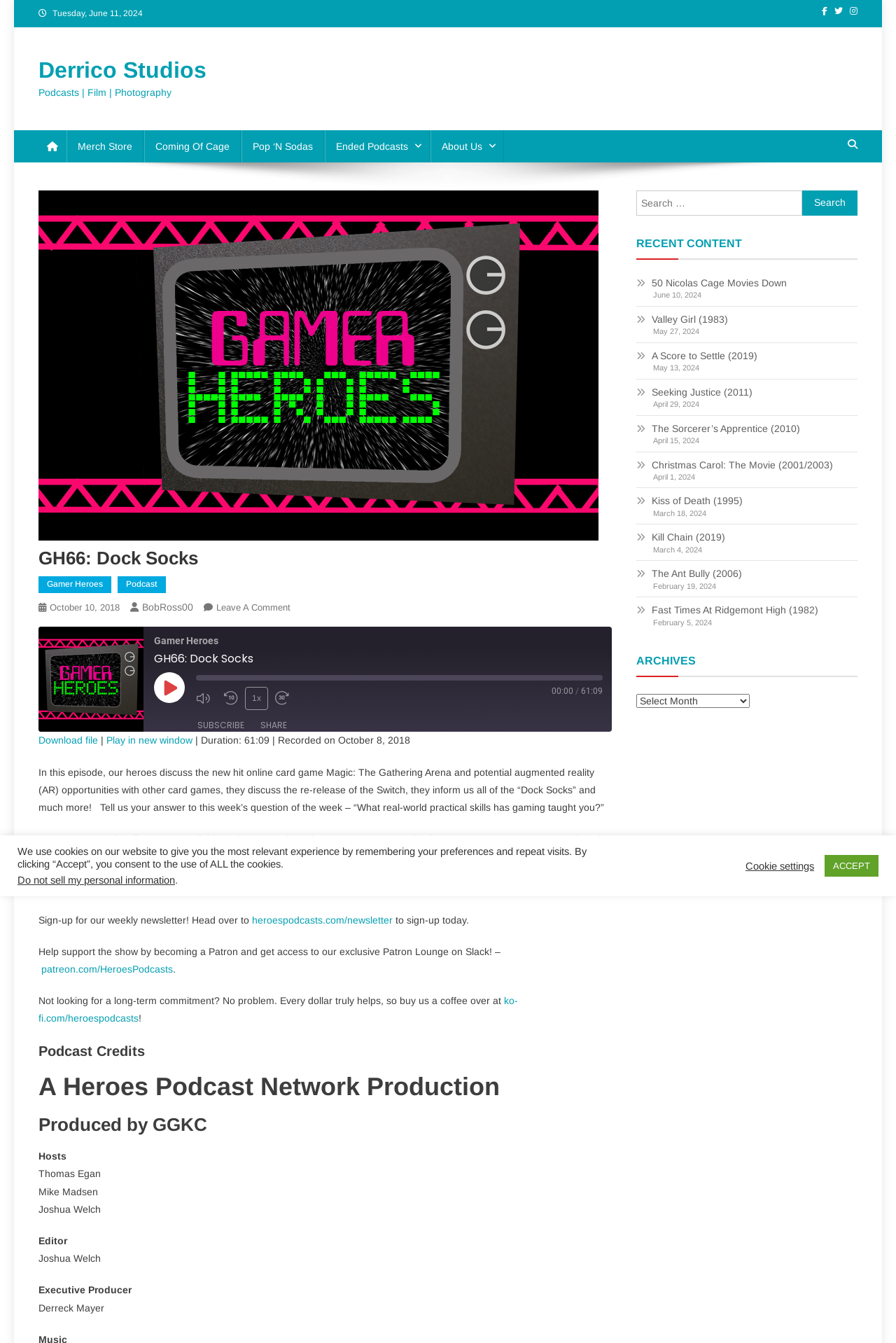Identify the webpage's primary heading and generate its text.

GH66: Dock Socks